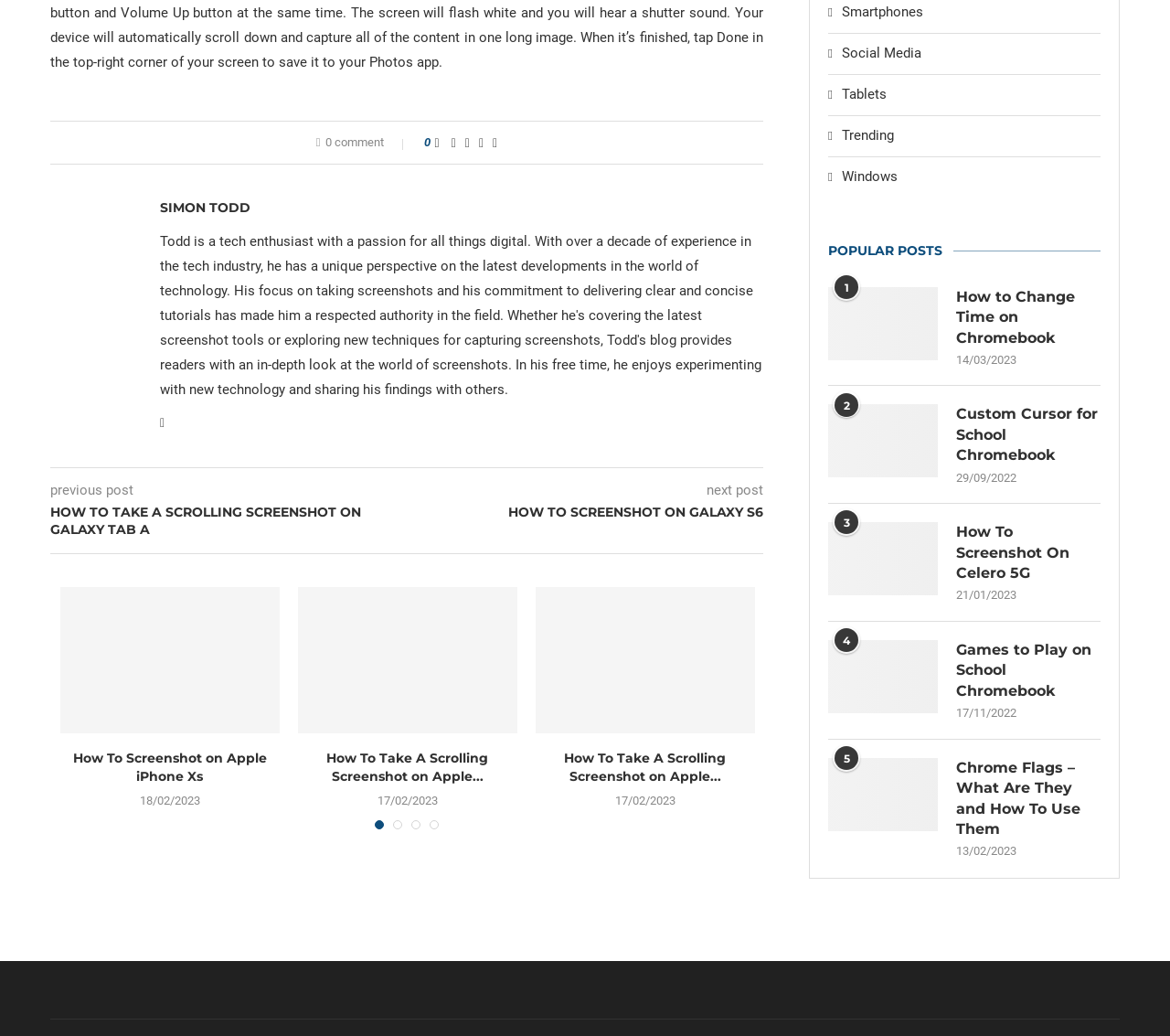Please find the bounding box coordinates of the element that needs to be clicked to perform the following instruction: "Read the 'How to Change Time on Chromebook' article". The bounding box coordinates should be four float numbers between 0 and 1, represented as [left, top, right, bottom].

[0.708, 0.277, 0.802, 0.348]